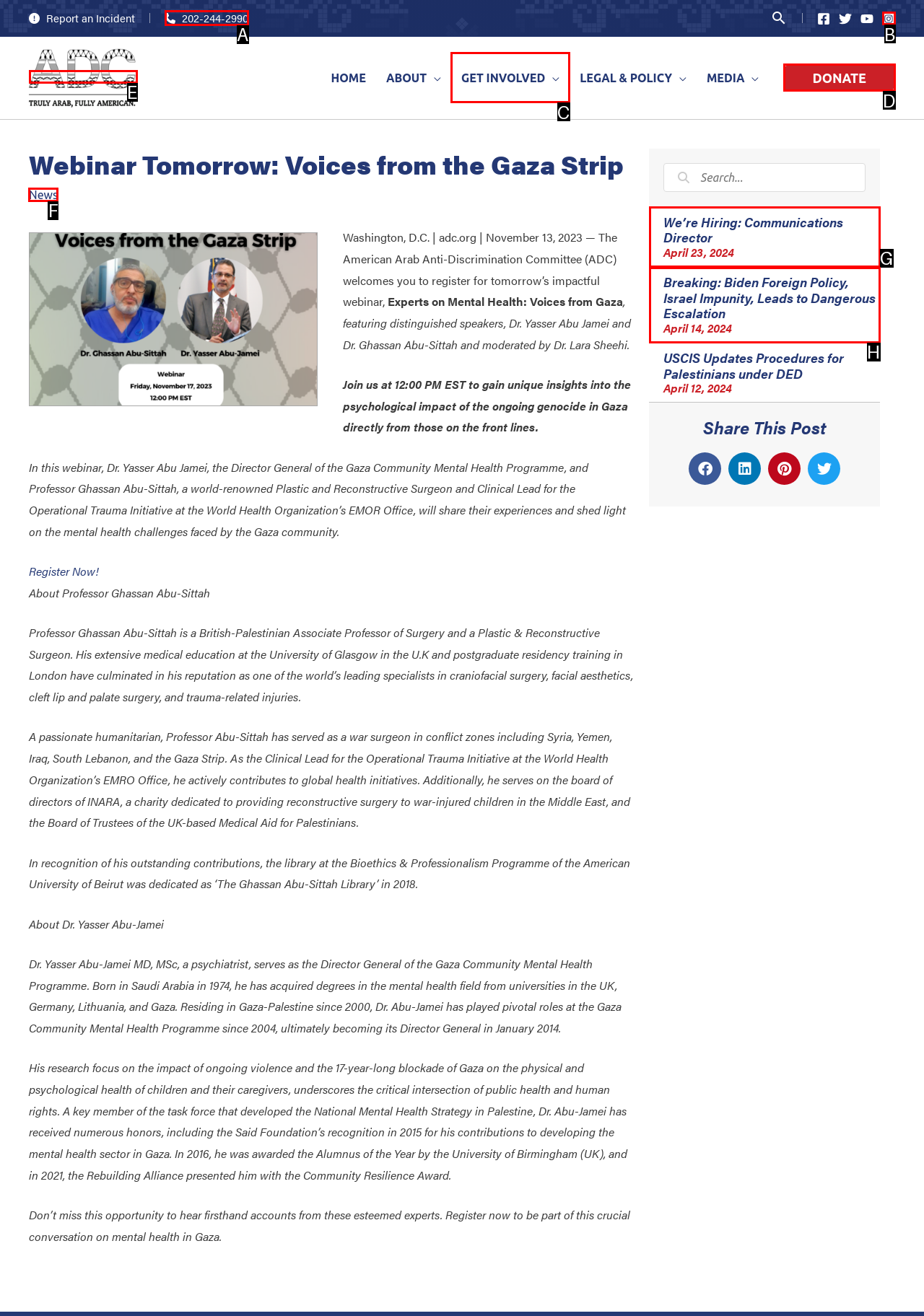Tell me the letter of the UI element to click in order to accomplish the following task: Check out our Facebook page
Answer with the letter of the chosen option from the given choices directly.

None